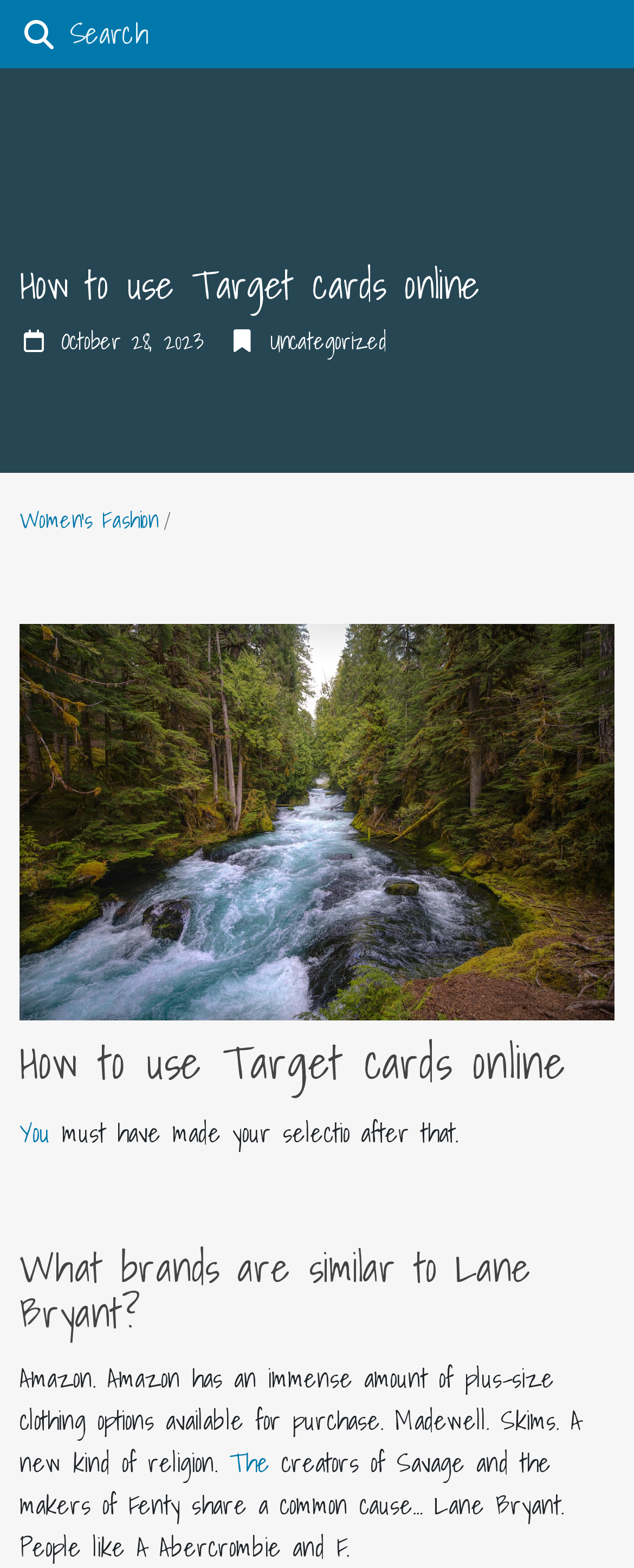Find and provide the bounding box coordinates for the UI element described here: "parent_node: Search name="s" placeholder="Search"". The coordinates should be given as four float numbers between 0 and 1: [left, top, right, bottom].

[0.085, 0.0, 1.0, 0.044]